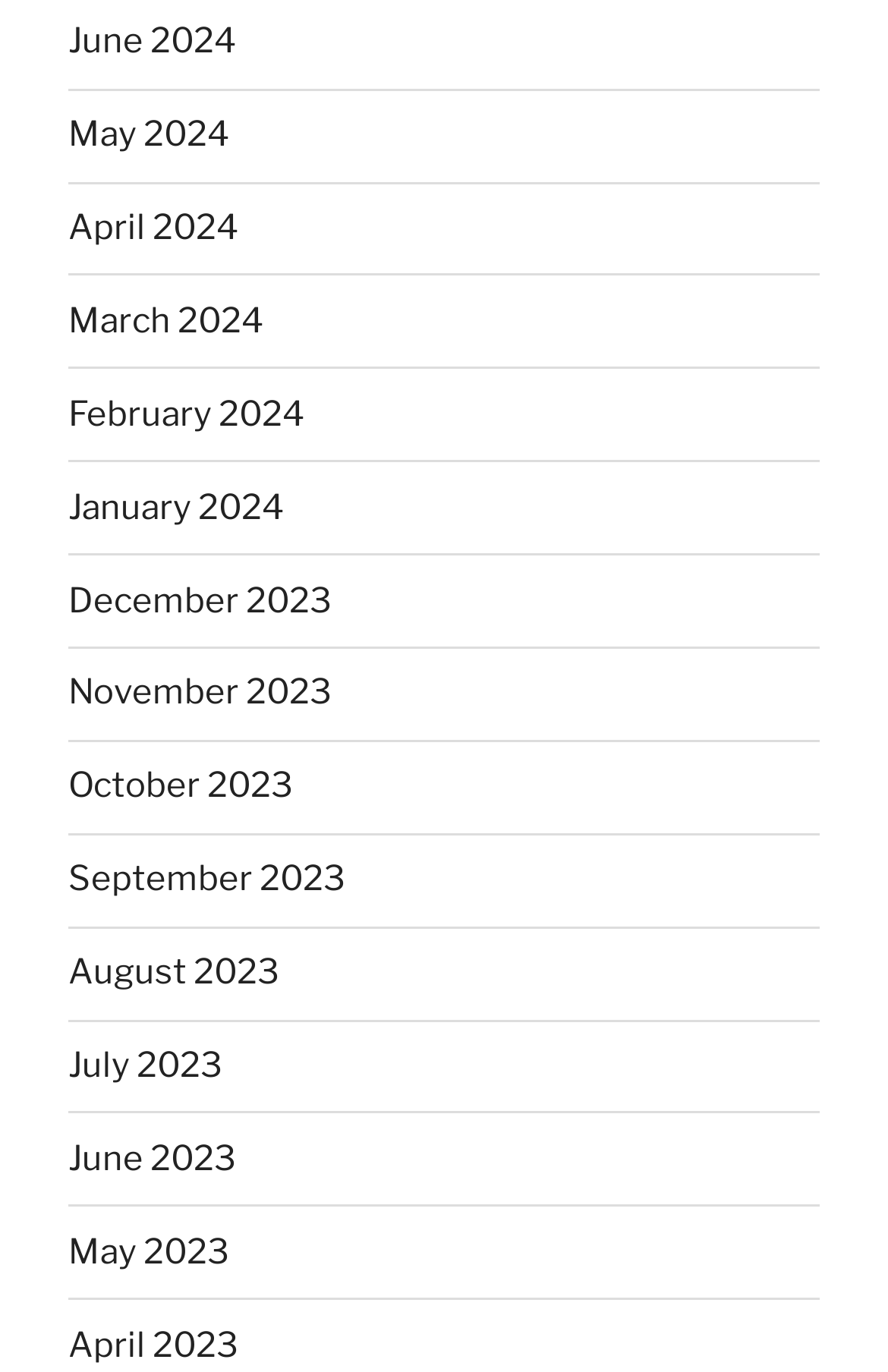Identify the bounding box coordinates of the specific part of the webpage to click to complete this instruction: "Check March 2024".

[0.077, 0.219, 0.297, 0.249]